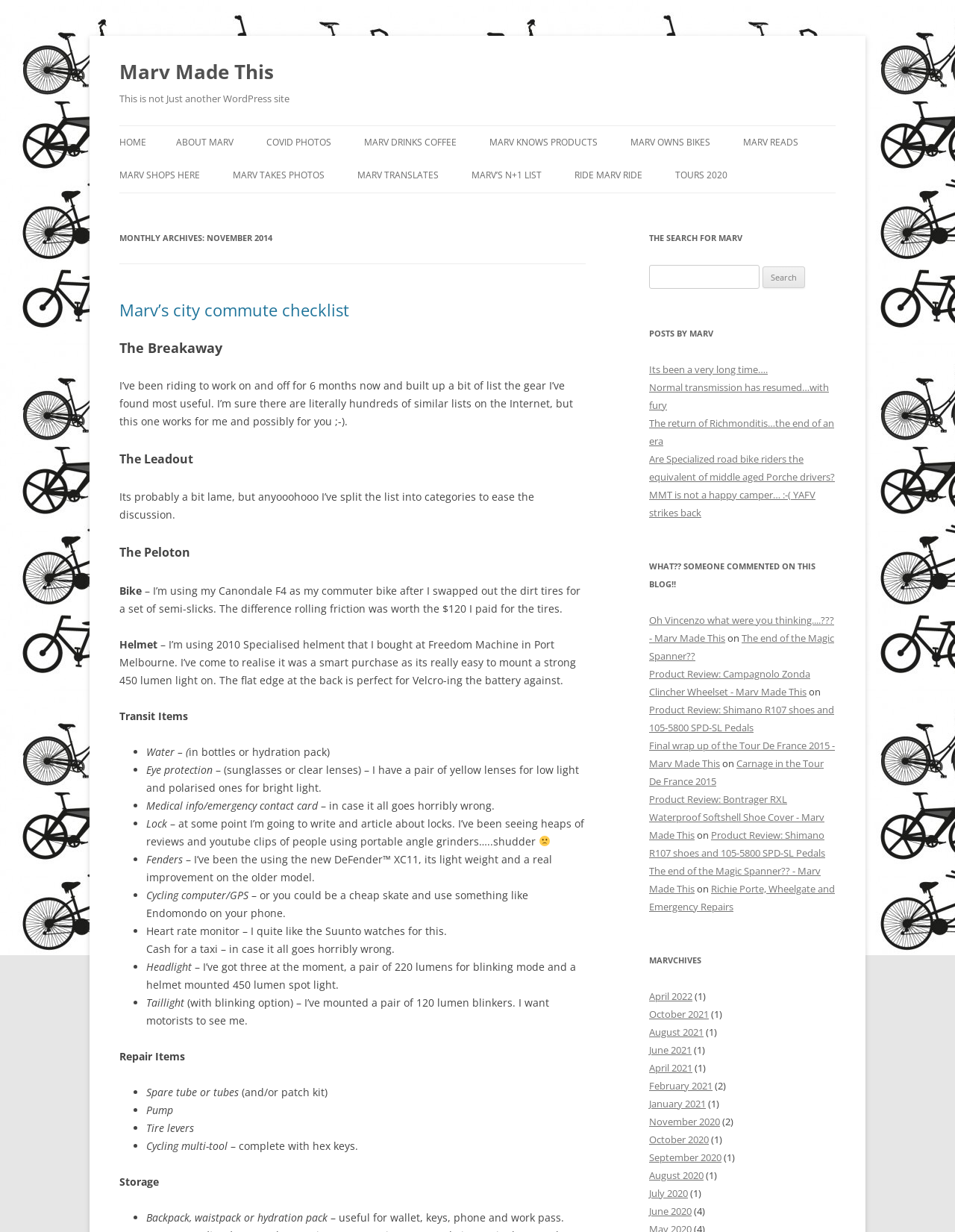Identify the bounding box coordinates for the region of the element that should be clicked to carry out the instruction: "Click on 'HOME'". The bounding box coordinates should be four float numbers between 0 and 1, i.e., [left, top, right, bottom].

[0.125, 0.102, 0.153, 0.129]